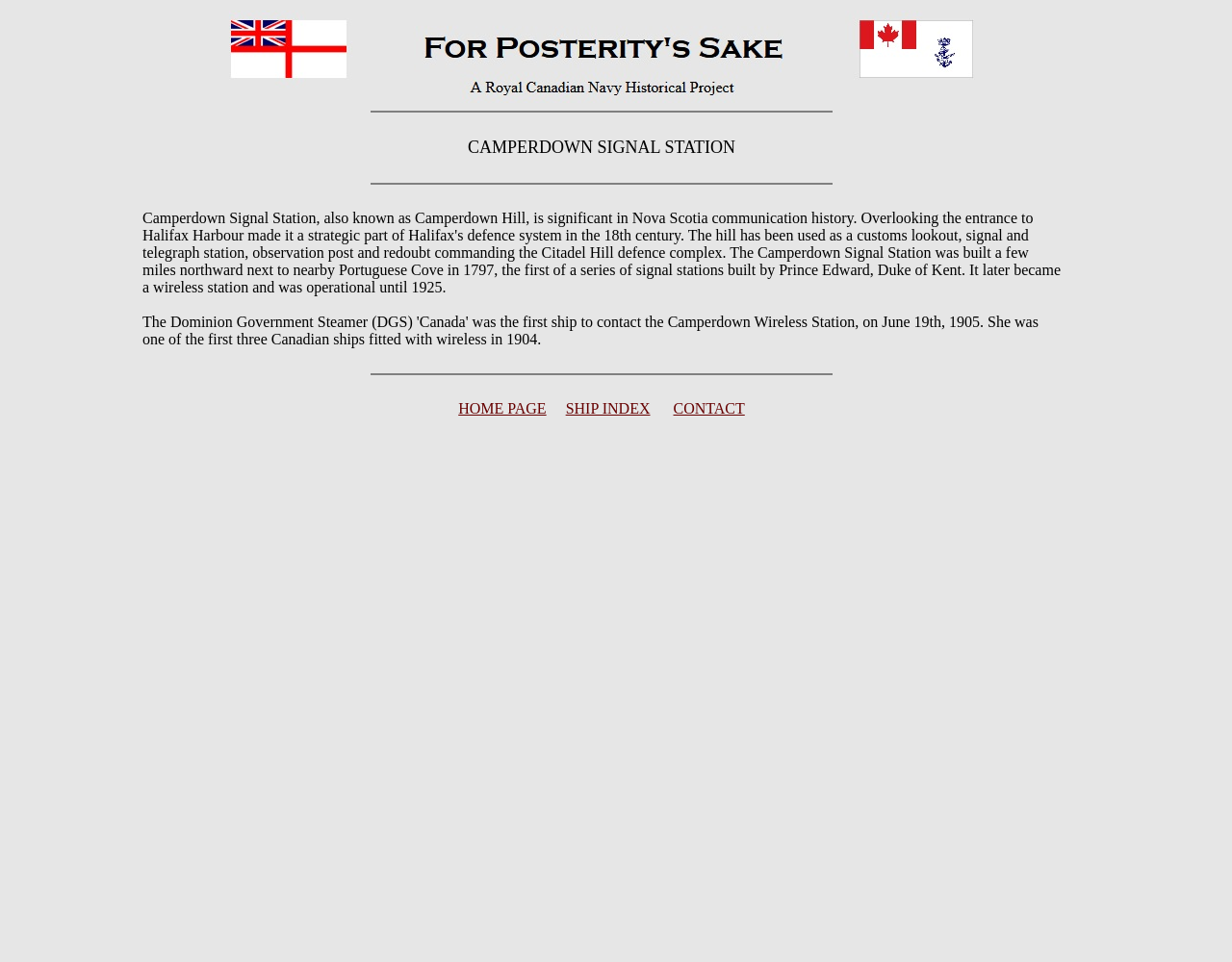Identify the bounding box coordinates for the UI element described by the following text: "HOME PAGE". Provide the coordinates as four float numbers between 0 and 1, in the format [left, top, right, bottom].

[0.372, 0.416, 0.443, 0.433]